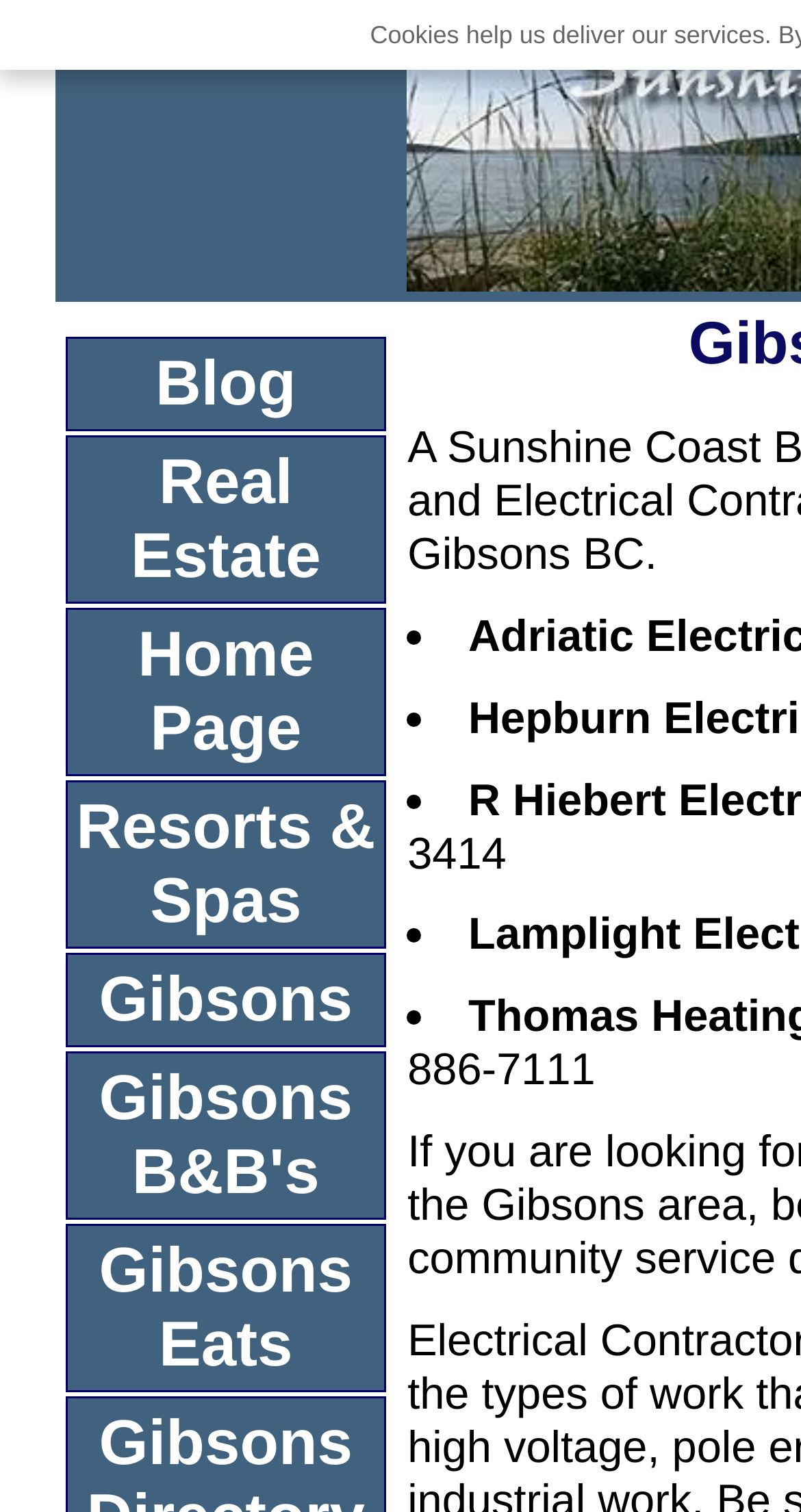Offer a comprehensive description of the webpage’s content and structure.

The webpage is a directory of Gibsons Electricians located in Gibsons, BC. At the top, there is a title "Gibsons Electricians - Sunshine Coast BC". Below the title, there is a table with two cells. The left cell is empty, while the right cell contains a smaller table with one row. 

On the left side of the page, there are six links, including "Blog", "Real Estate", "Home Page", "Resorts & Spas", "Gibsons", and "Gibsons B&B's", stacked vertically from top to bottom. These links are positioned near the top-left corner of the page. 

On the right side of the page, there are five bullet points, arranged vertically from top to bottom, near the top-right corner of the page. 

The overall structure of the webpage is divided into two main sections: the left side with links and the right side with bullet points.